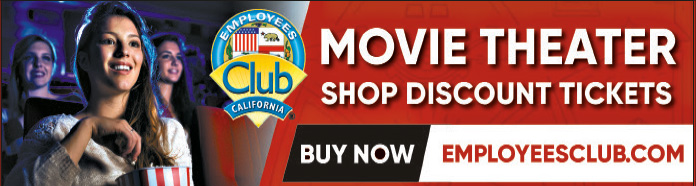Summarize the image with a detailed caption.

The image features a vibrant advertisement for the "Employees Club," promoting discounted movie theater tickets. In the foreground, a woman with long hair and a joyful expression is holding a bucket of popcorn, immersed in the cinematic experience. Behind her, two smiling friends are present, adding to the lively atmosphere. The background displays a stylized movie theater setting, enhancing the theme of entertainment. Bold text highlights the offer, reading "MOVIE THEATER SHOP DISCOUNT TICKETS," alongside a call to action: "BUY NOW EMPLOYEESCLUB.COM," inviting viewers to take advantage of the offer. A circular logo in the top left corner represents the Employees Club, indicating this is an exclusive benefit for its members.